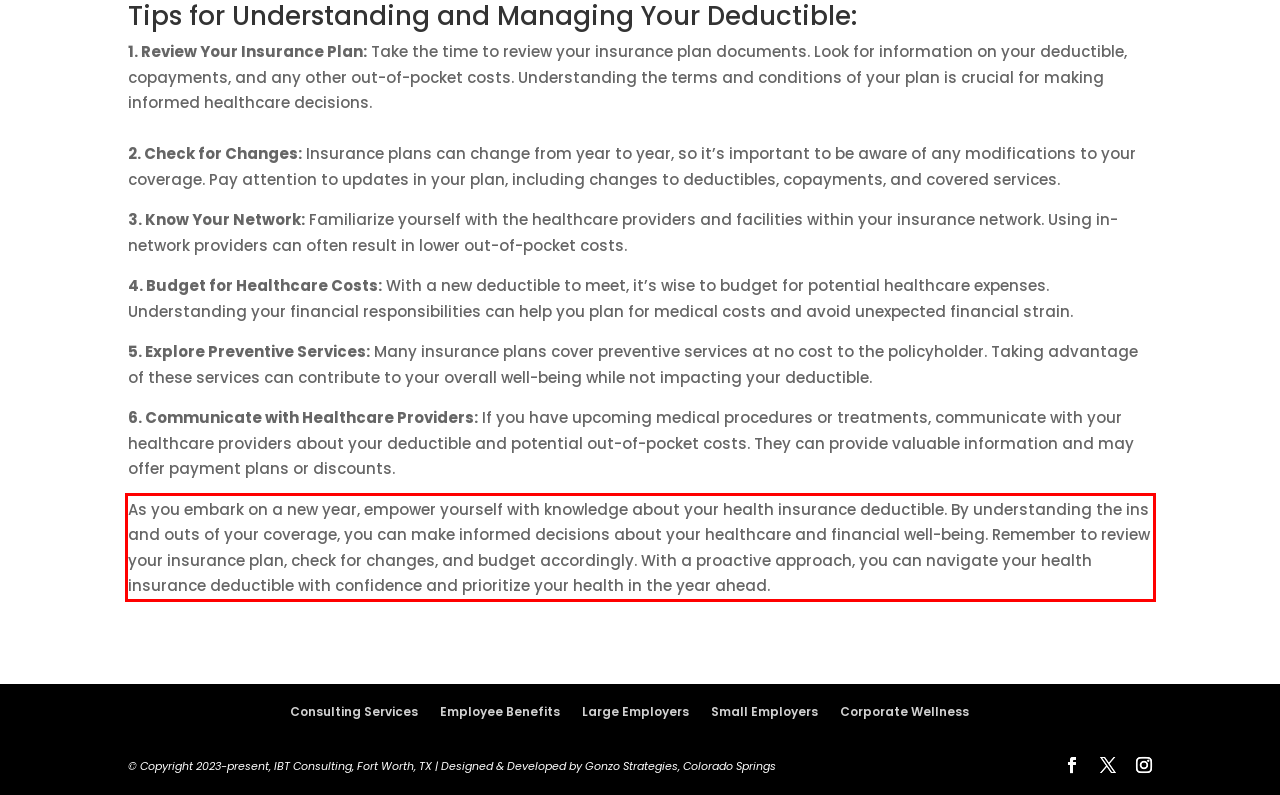Examine the webpage screenshot and use OCR to recognize and output the text within the red bounding box.

As you embark on a new year, empower yourself with knowledge about your health insurance deductible. By understanding the ins and outs of your coverage, you can make informed decisions about your healthcare and financial well-being. Remember to review your insurance plan, check for changes, and budget accordingly. With a proactive approach, you can navigate your health insurance deductible with confidence and prioritize your health in the year ahead.